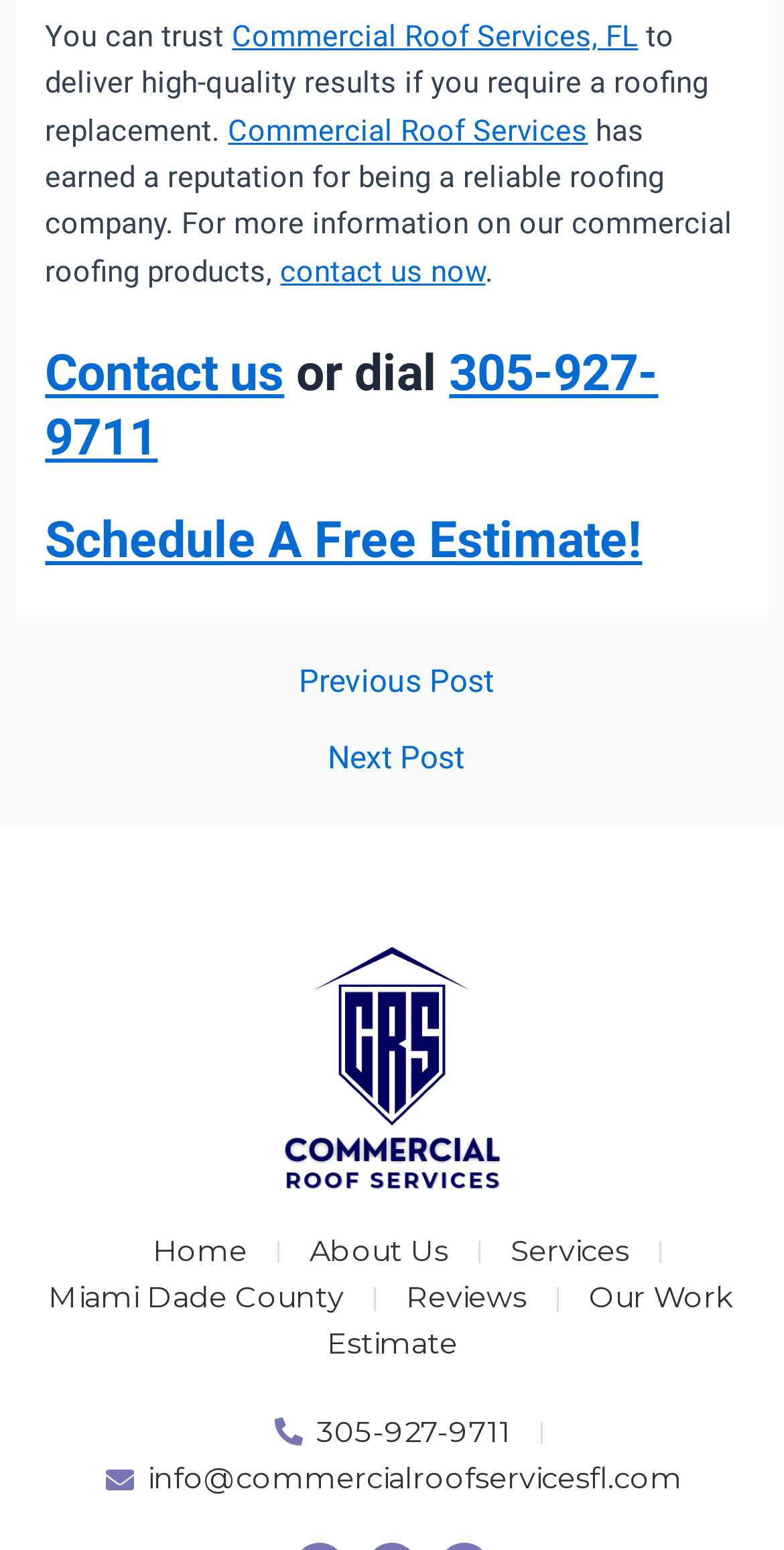How to contact the company?
Refer to the image and provide a thorough answer to the question.

The webpage provides two ways to contact the company, either by clicking on the 'contact us' link or by dialing the phone number 305-927-9711, which is mentioned in the heading 'Contact us or dial 305-927-9711'.